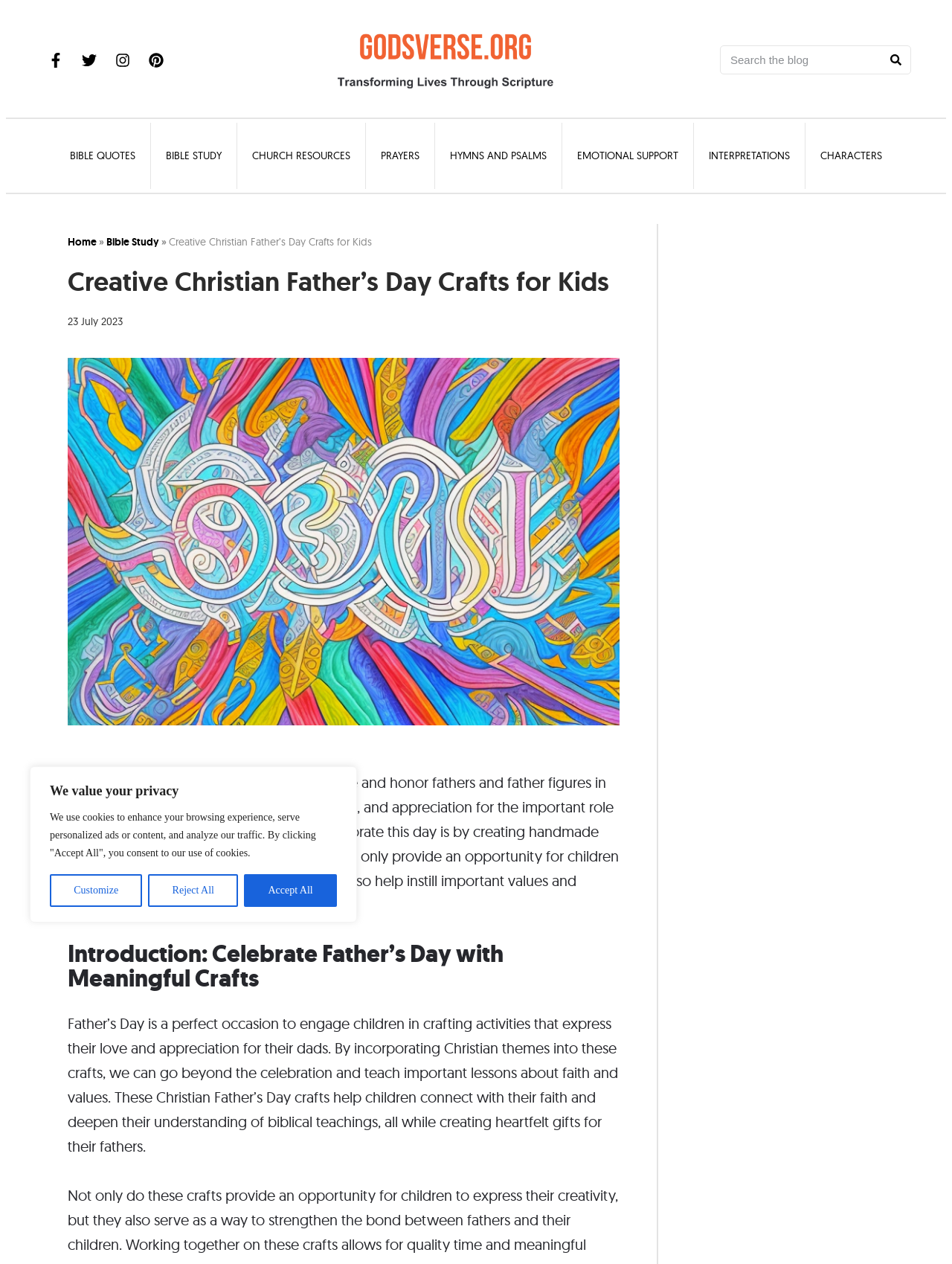Please respond to the question using a single word or phrase:
What is the role of fathers in our lives?

Important role